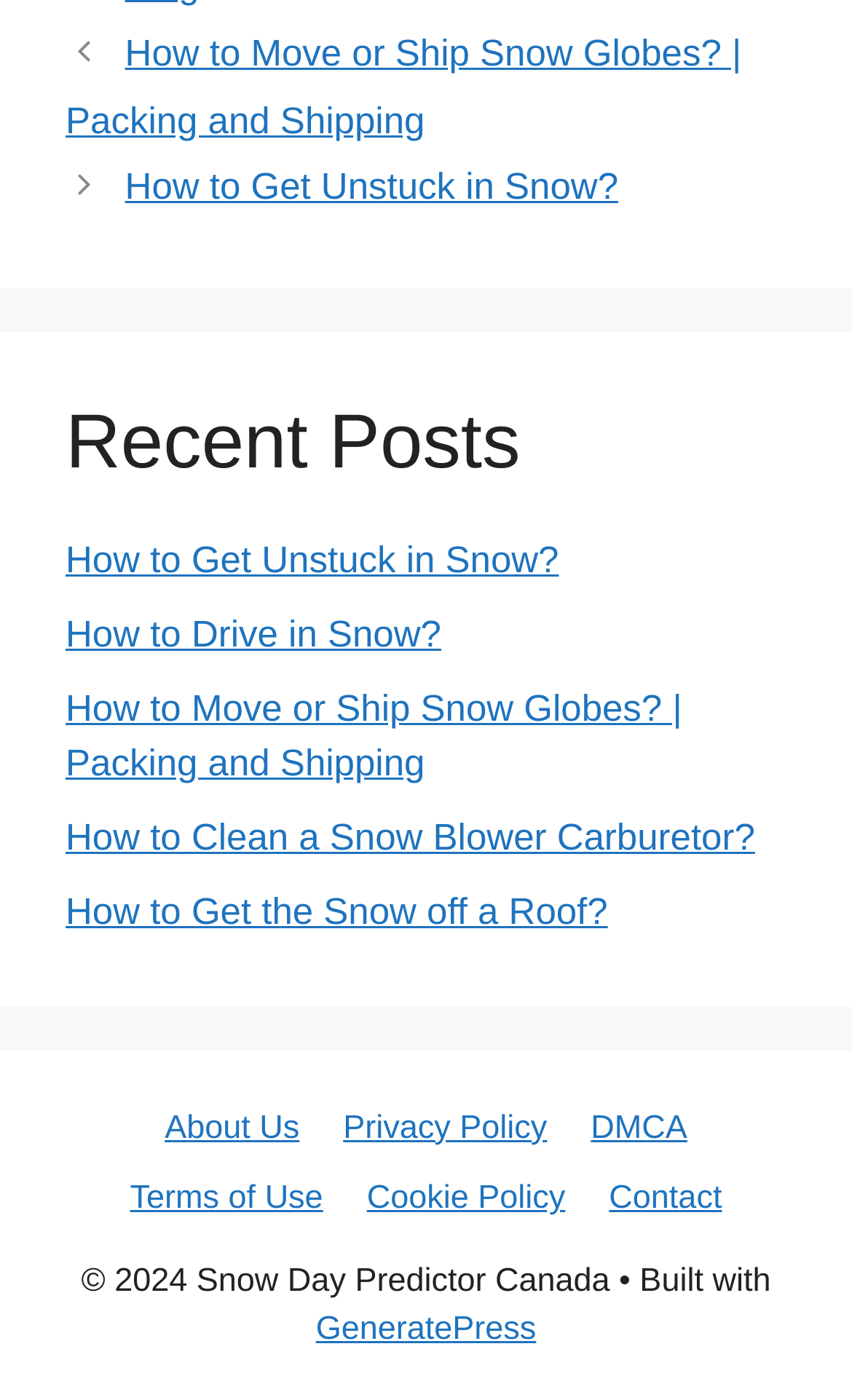Locate the bounding box coordinates of the area to click to fulfill this instruction: "Learn about how to get unstuck in snow". The bounding box should be presented as four float numbers between 0 and 1, in the order [left, top, right, bottom].

[0.147, 0.119, 0.726, 0.148]